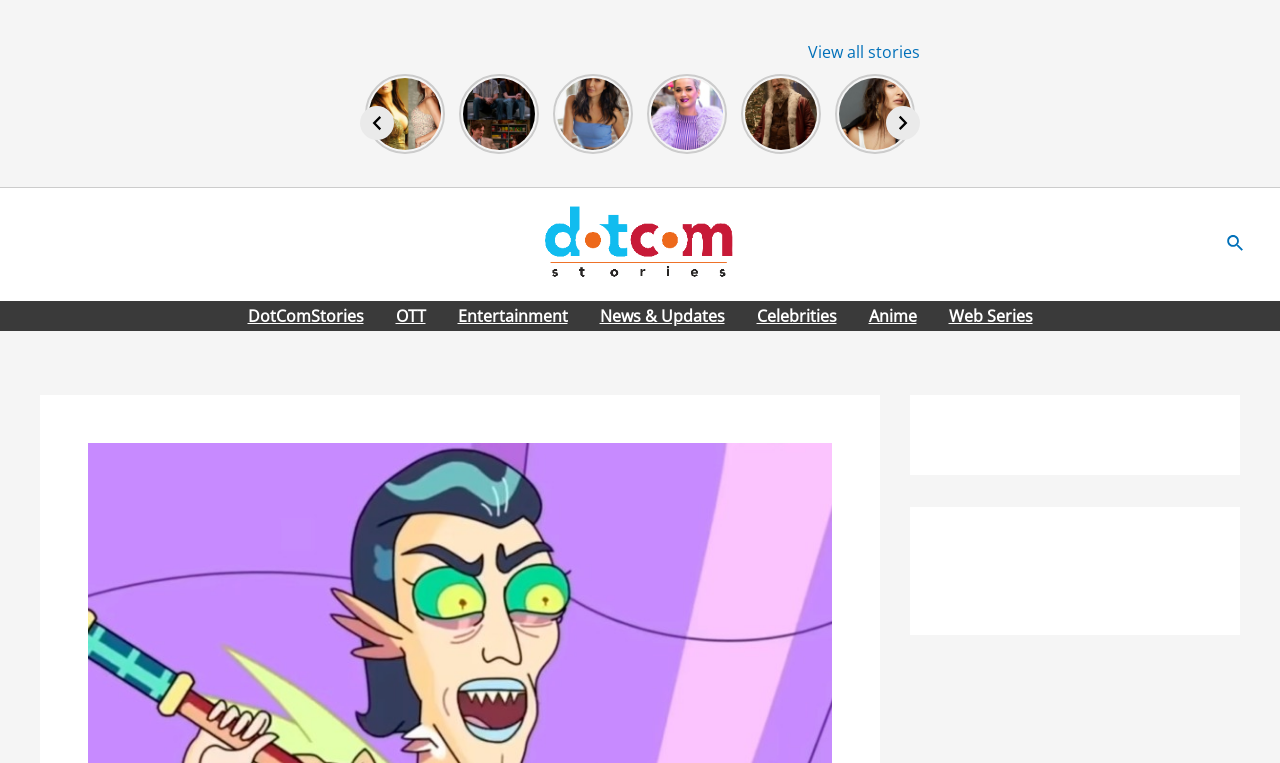Using the provided description Web Series, find the bounding box coordinates for the UI element. Provide the coordinates in (top-left x, top-left y, bottom-right x, bottom-right y) format, ensuring all values are between 0 and 1.

[0.729, 0.394, 0.819, 0.433]